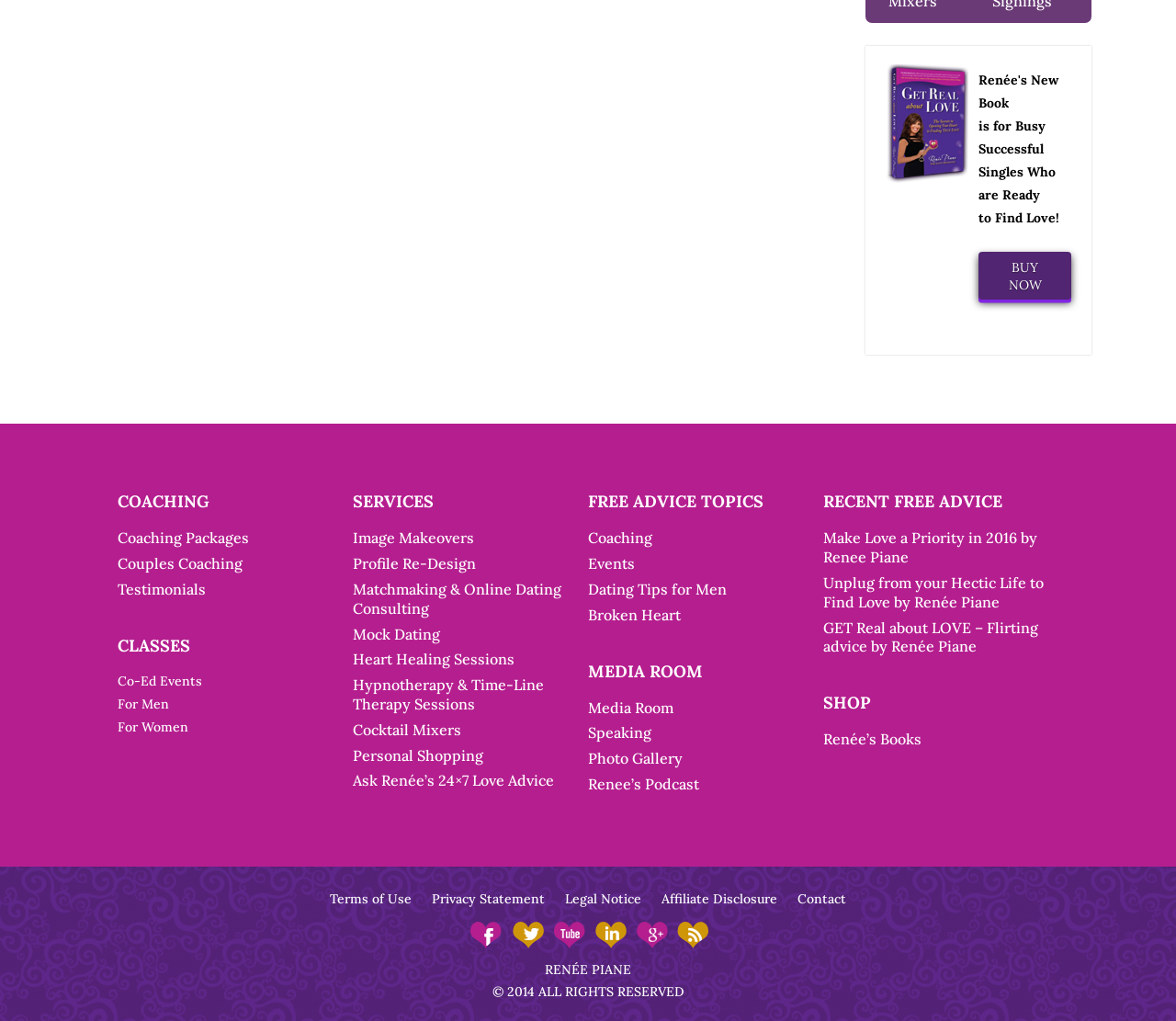Identify the bounding box coordinates for the region of the element that should be clicked to carry out the instruction: "Visit the Media Room". The bounding box coordinates should be four float numbers between 0 and 1, i.e., [left, top, right, bottom].

[0.5, 0.684, 0.573, 0.704]